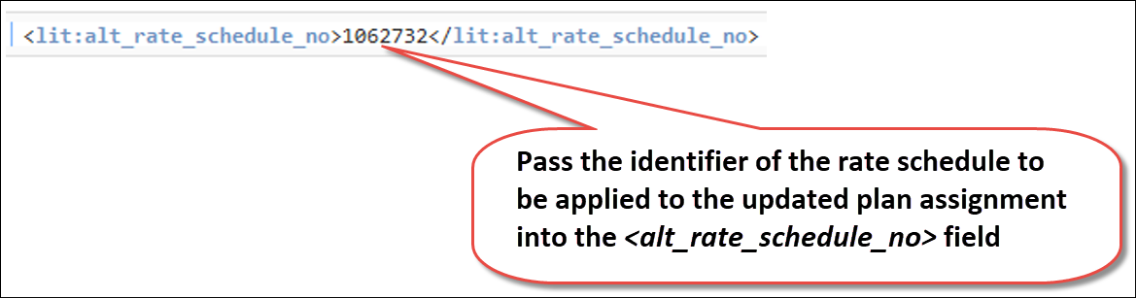What is the value of the rate schedule identifier?
Answer with a single word or phrase, using the screenshot for reference.

1062732